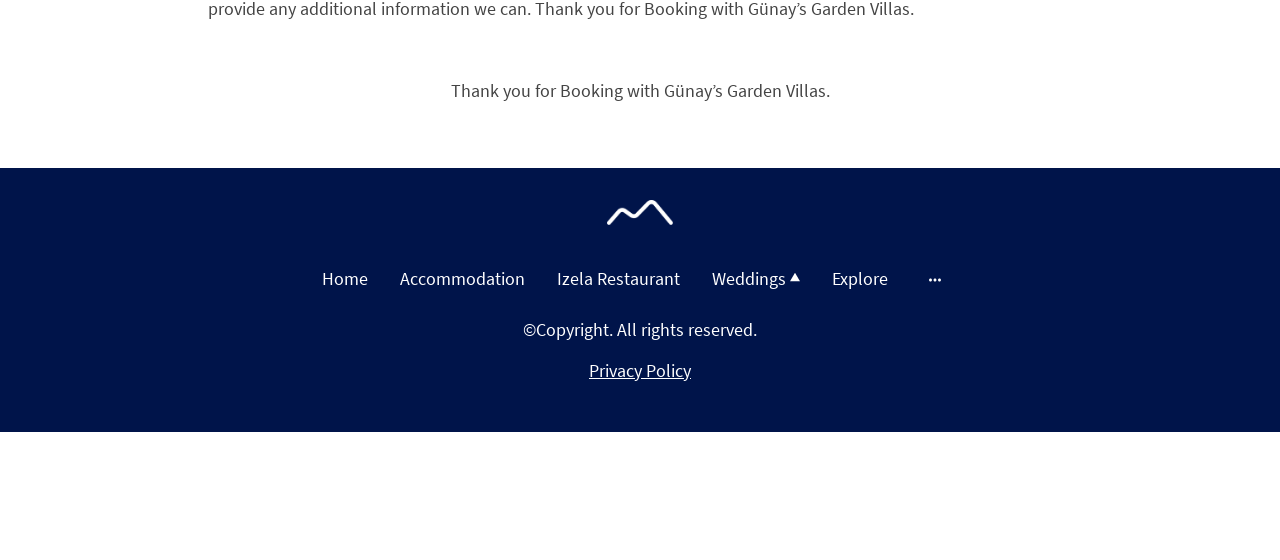Identify the bounding box coordinates of the element to click to follow this instruction: 'click the logo'. Ensure the coordinates are four float values between 0 and 1, provided as [left, top, right, bottom].

[0.474, 0.358, 0.526, 0.401]